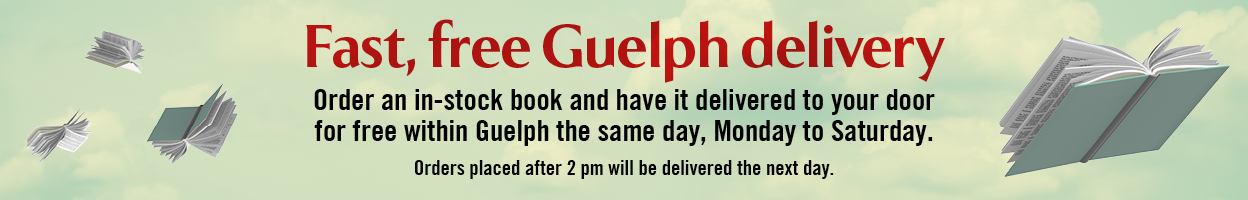Provide a rich and detailed narrative of the image.

An eye-catching promotional banner highlights the convenience of fast, free book delivery within Guelph. The background features softly floating, stylized images of books and pages, creating a whimsical atmosphere. Bold, prominent text reads, "Fast, free Guelph delivery," drawing immediate attention. Below, the message encourages customers to order in-stock books for same-day delivery from Monday to Saturday, with a note that orders placed after 2 PM will arrive the next day. This design effectively combines visual appeal with essential information, making it easy for readers to understand the delivery service offered.